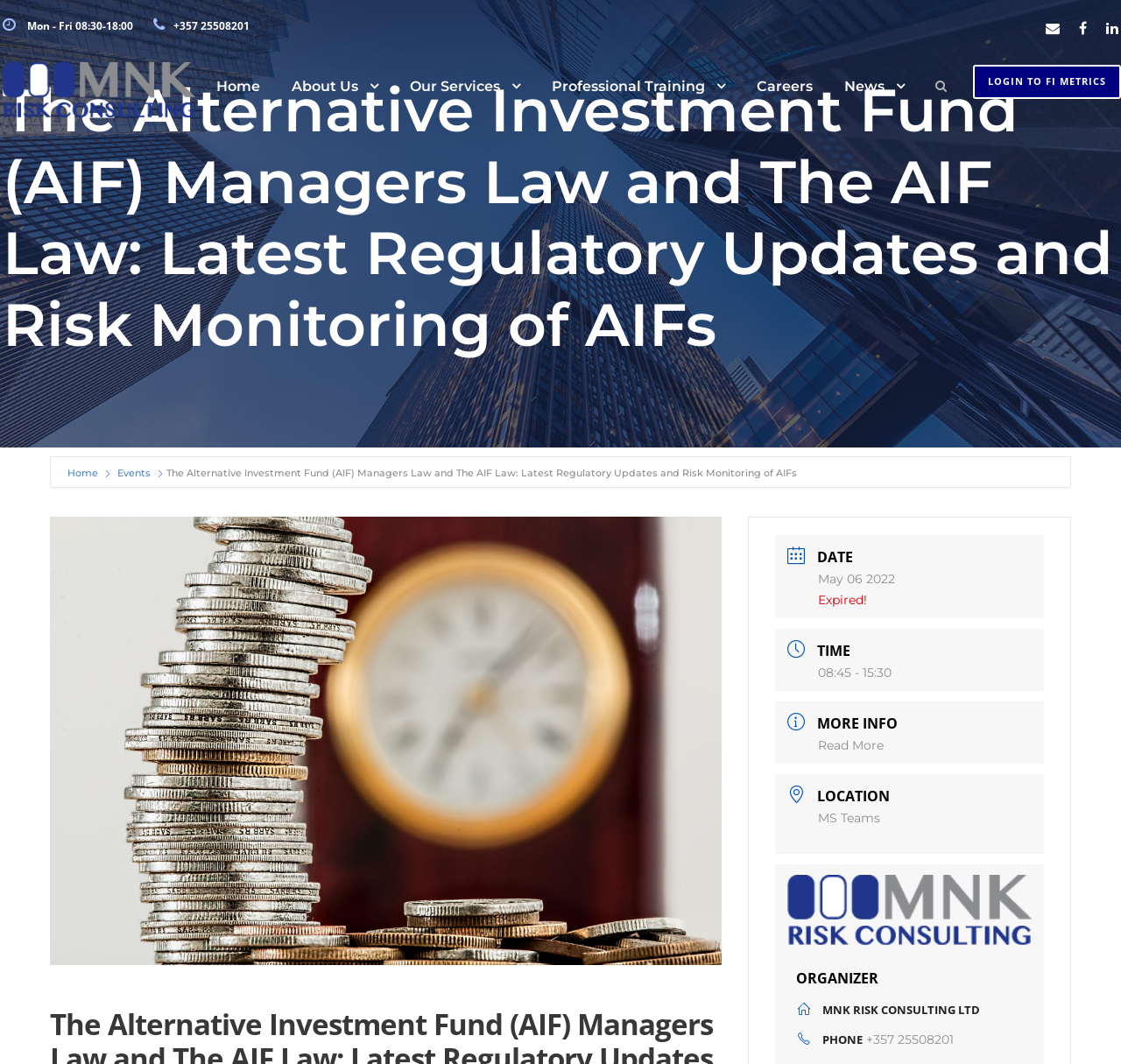Extract the main headline from the webpage and generate its text.

The Alternative Investment Fund (AIF) Managers Law and The AIF Law: Latest Regulatory Updates and Risk Monitoring of AIFs